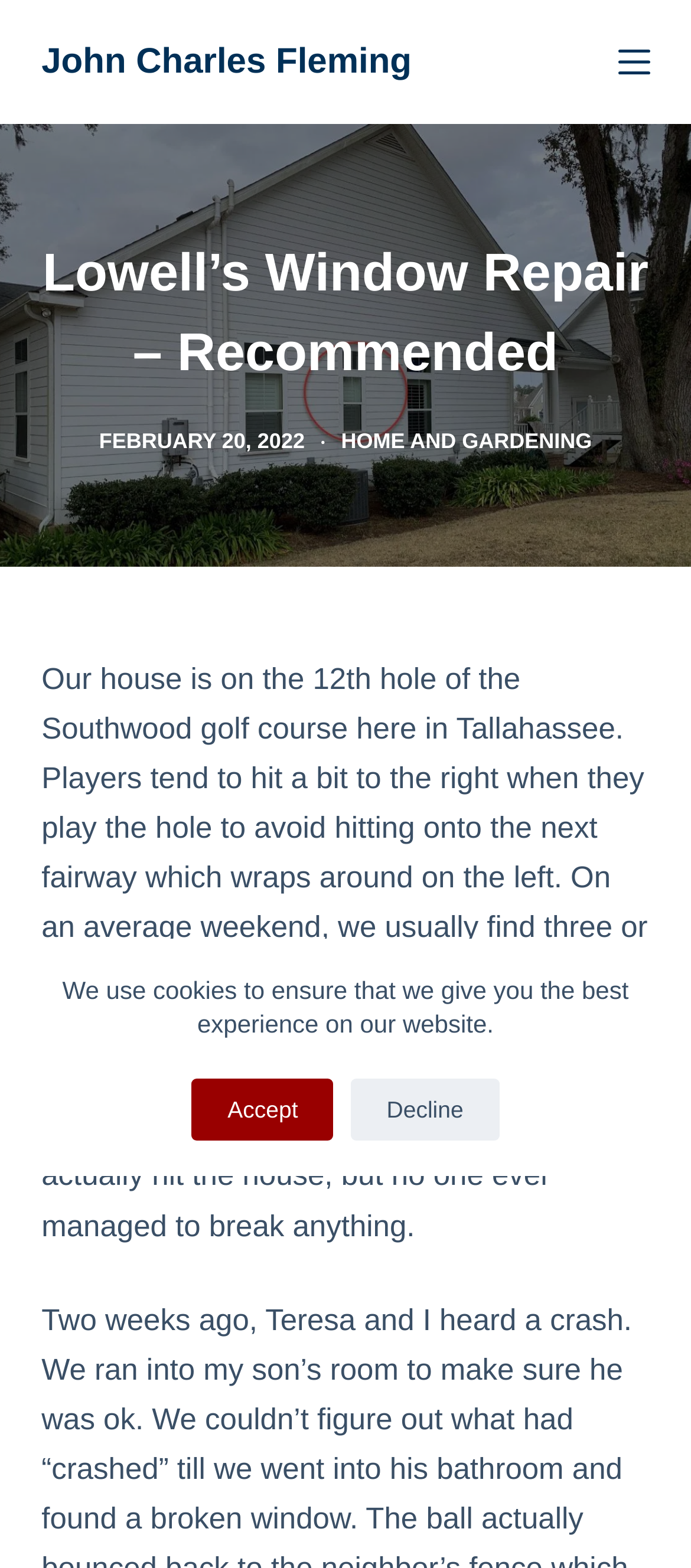What is the name of the person recommended?
Provide an in-depth and detailed answer to the question.

The name of the person recommended can be found in the link 'John Charles Fleming' which is located at the top of the webpage.